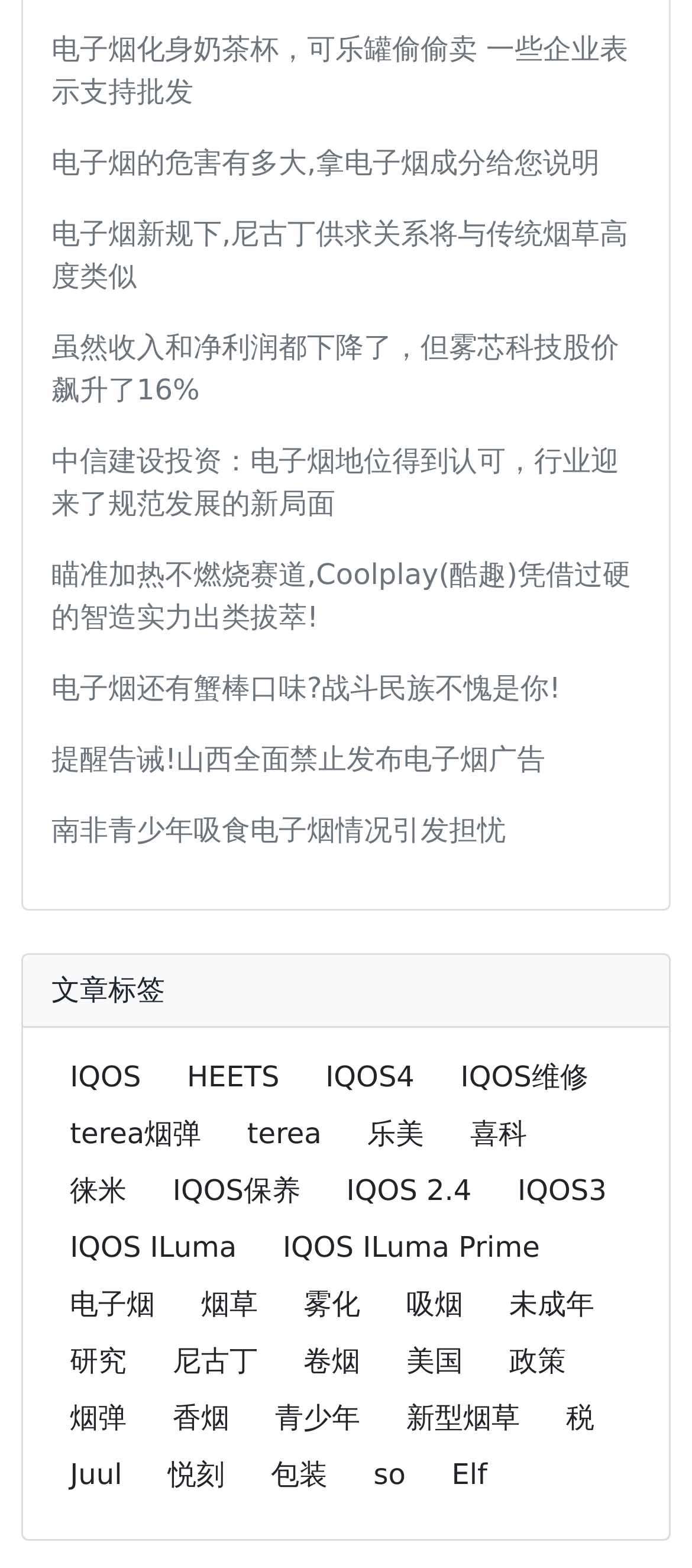Identify the bounding box coordinates of the clickable region required to complete the instruction: "Click on the 'Peplum Sports Top LIte' link". The coordinates should be given as four float numbers within the range of 0 and 1, i.e., [left, top, right, bottom].

None